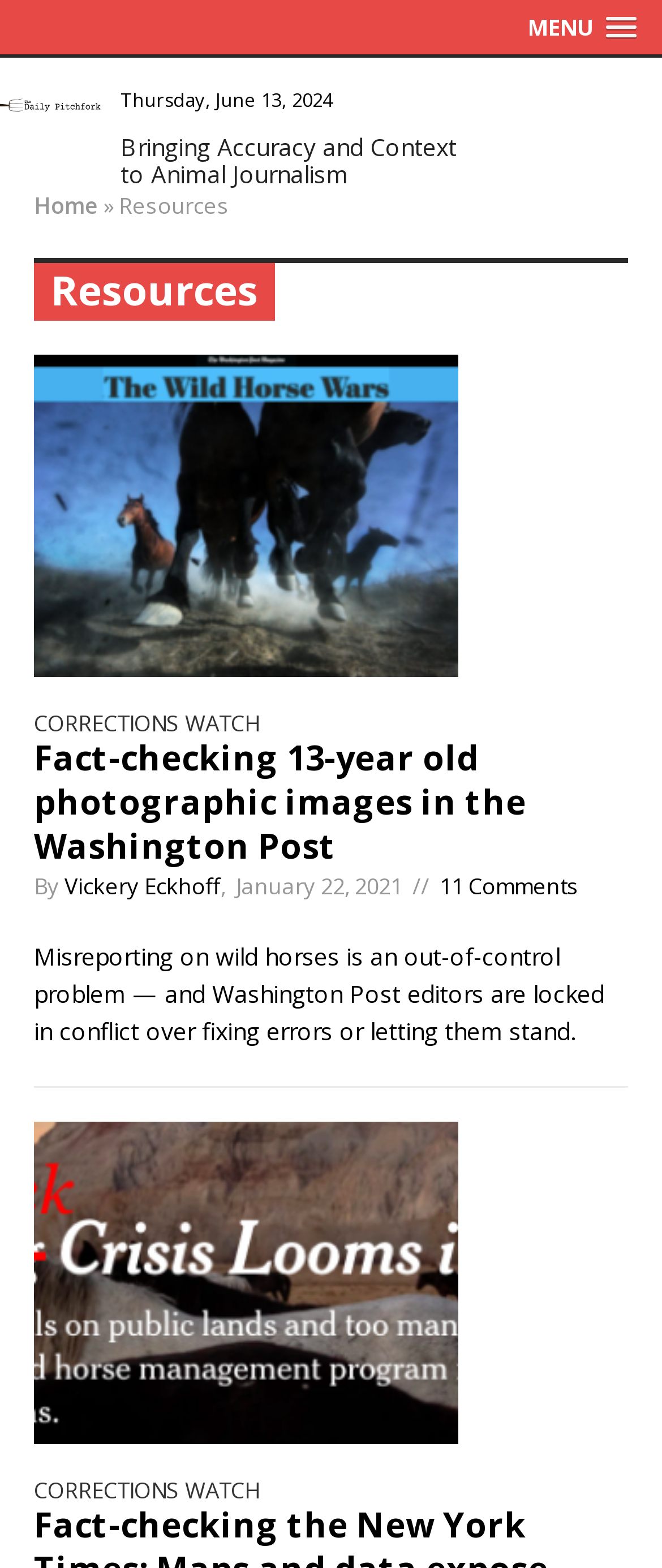Using the provided description: "Jennifer E. Moore", find the bounding box coordinates of the corresponding UI element. The output should be four float numbers between 0 and 1, in the format [left, top, right, bottom].

None